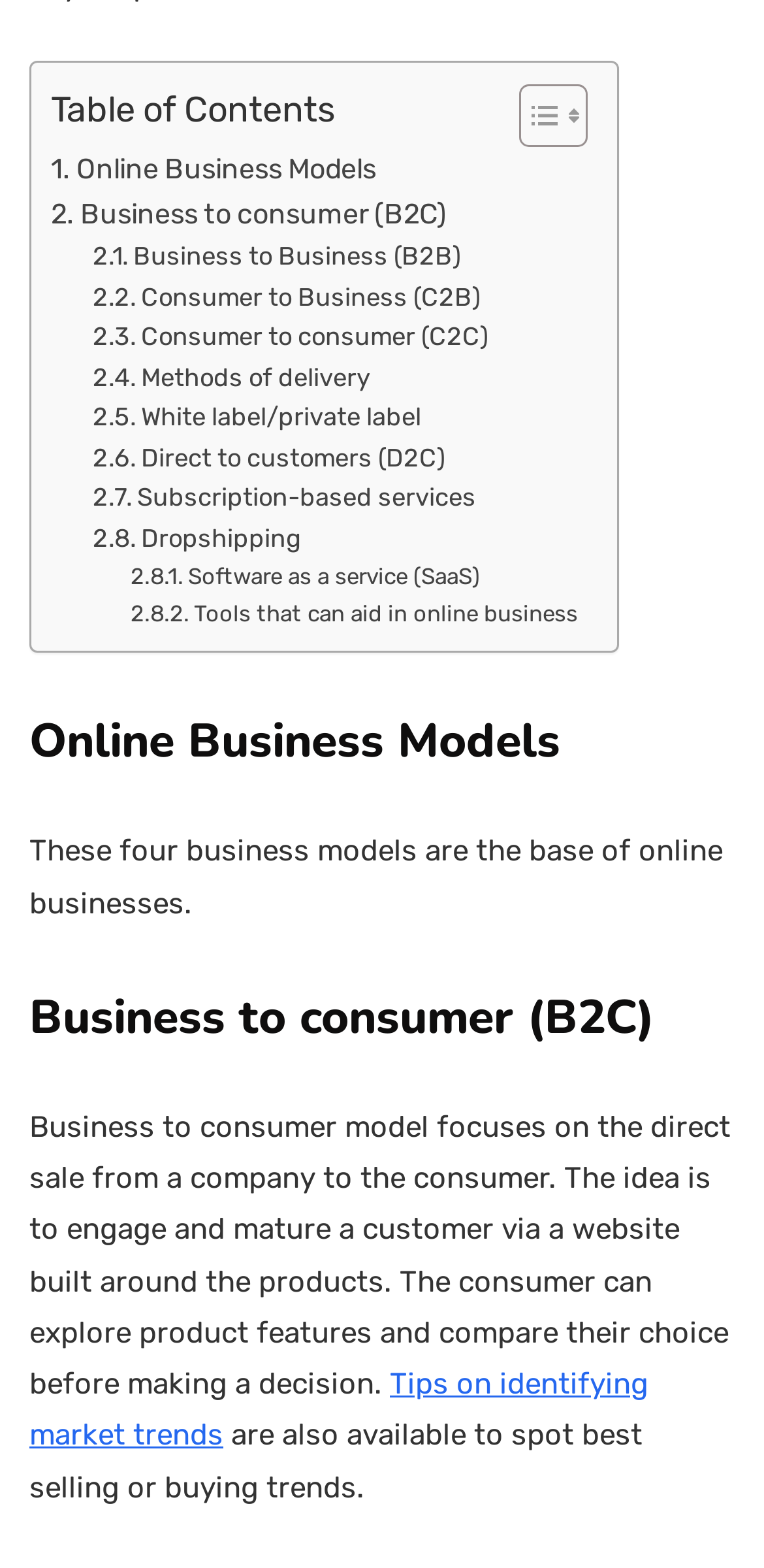Find the bounding box coordinates of the element to click in order to complete this instruction: "Toggle Table of Content". The bounding box coordinates must be four float numbers between 0 and 1, denoted as [left, top, right, bottom].

[0.641, 0.052, 0.756, 0.095]